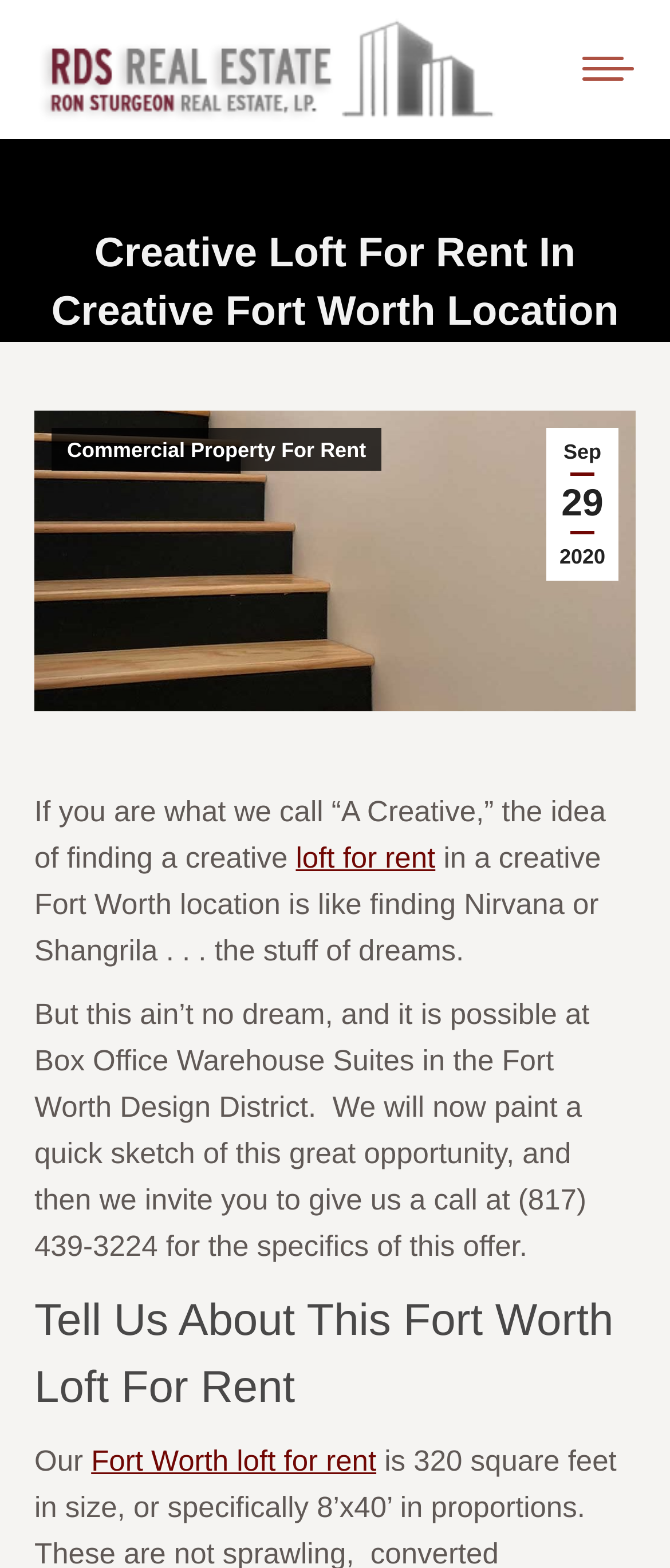What is the location of the creative loft for rent?
Please respond to the question with a detailed and informative answer.

I found the answer by reading the text element that says 'But this ain’t no dream, and it is possible at Box Office Warehouse Suites in the Fort Worth Design District.' which mentions the location of the creative loft for rent.